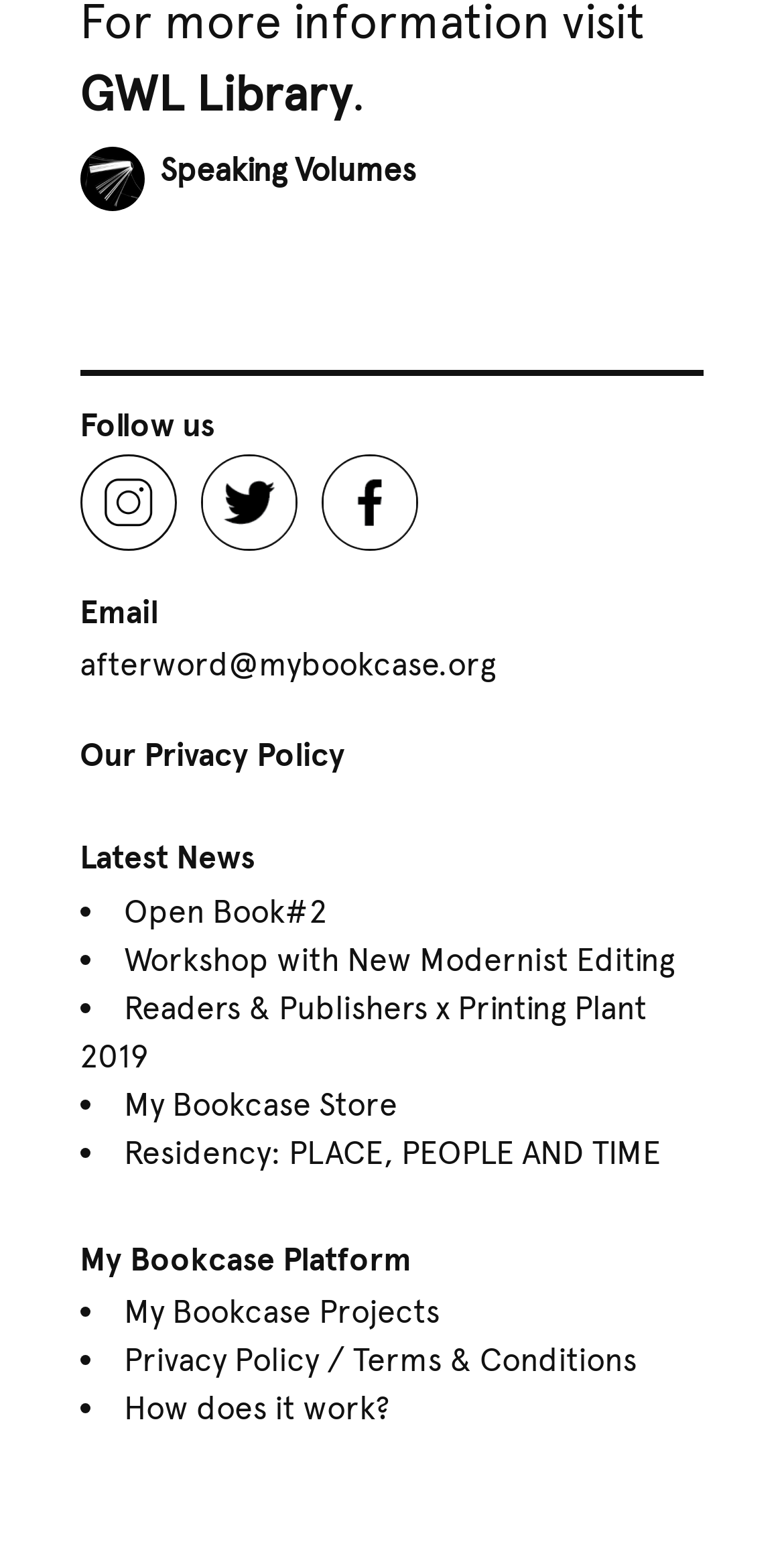Locate the bounding box coordinates of the element that should be clicked to execute the following instruction: "Watch Vimeo videos".

[0.102, 0.291, 0.225, 0.353]